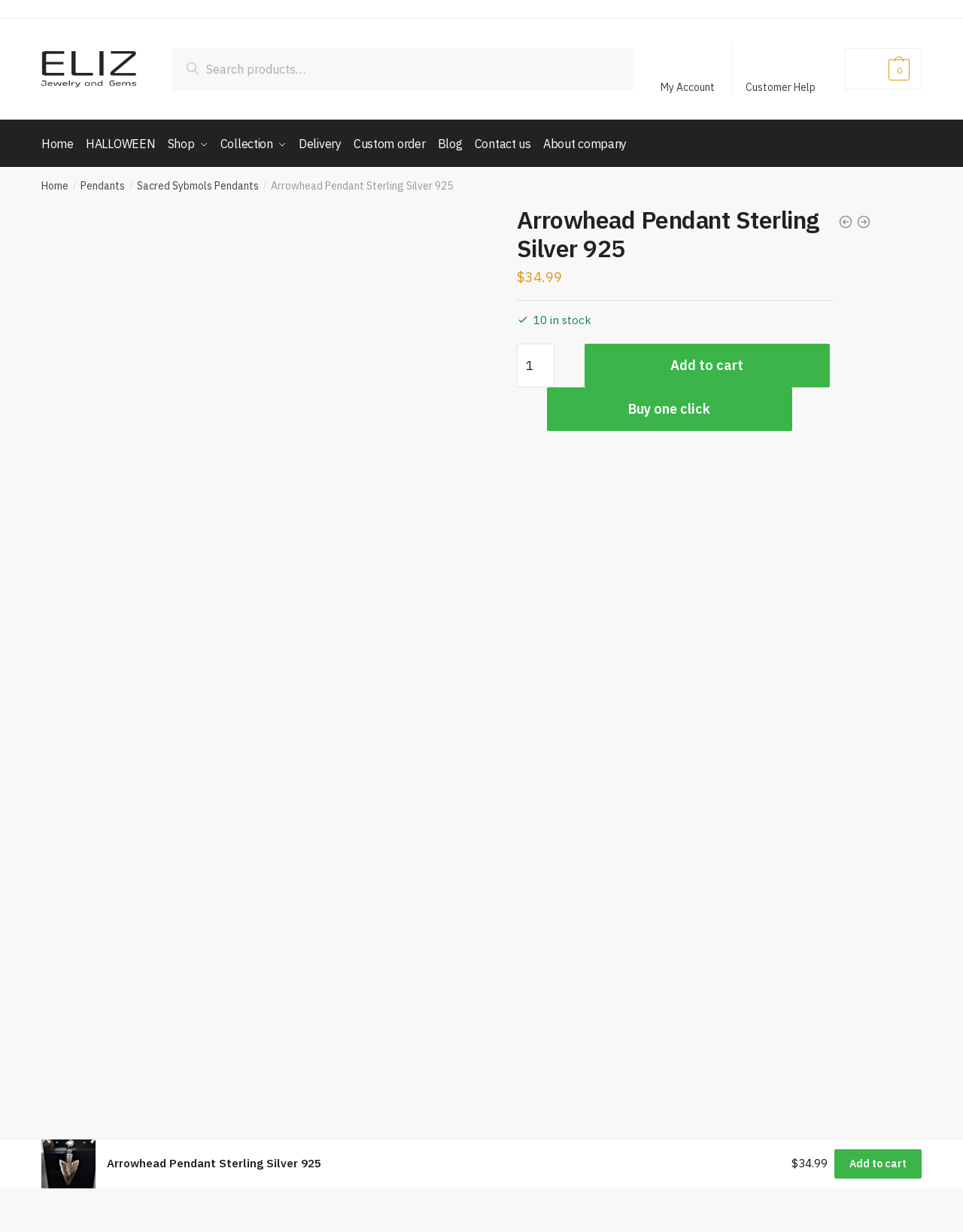Please determine the bounding box coordinates for the element that should be clicked to follow these instructions: "Go to home page".

[0.043, 0.097, 0.083, 0.134]